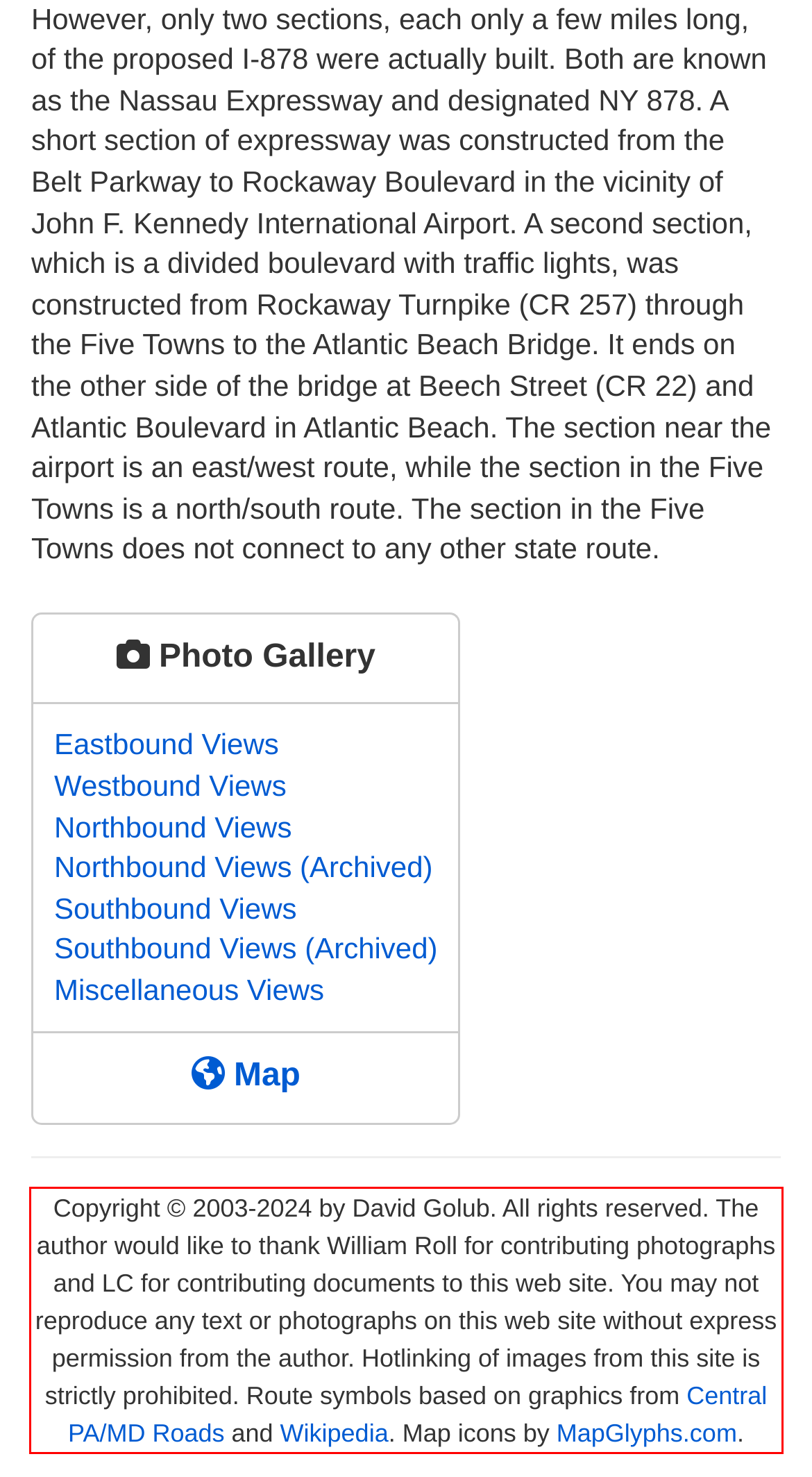Examine the webpage screenshot, find the red bounding box, and extract the text content within this marked area.

Copyright © 2003-2024 by David Golub. All rights reserved. The author would like to thank William Roll for contributing photographs and LC for contributing documents to this web site. You may not reproduce any text or photographs on this web site without express permission from the author. Hotlinking of images from this site is strictly prohibited. Route symbols based on graphics from Central PA/MD Roads and Wikipedia. Map icons by MapGlyphs.com.